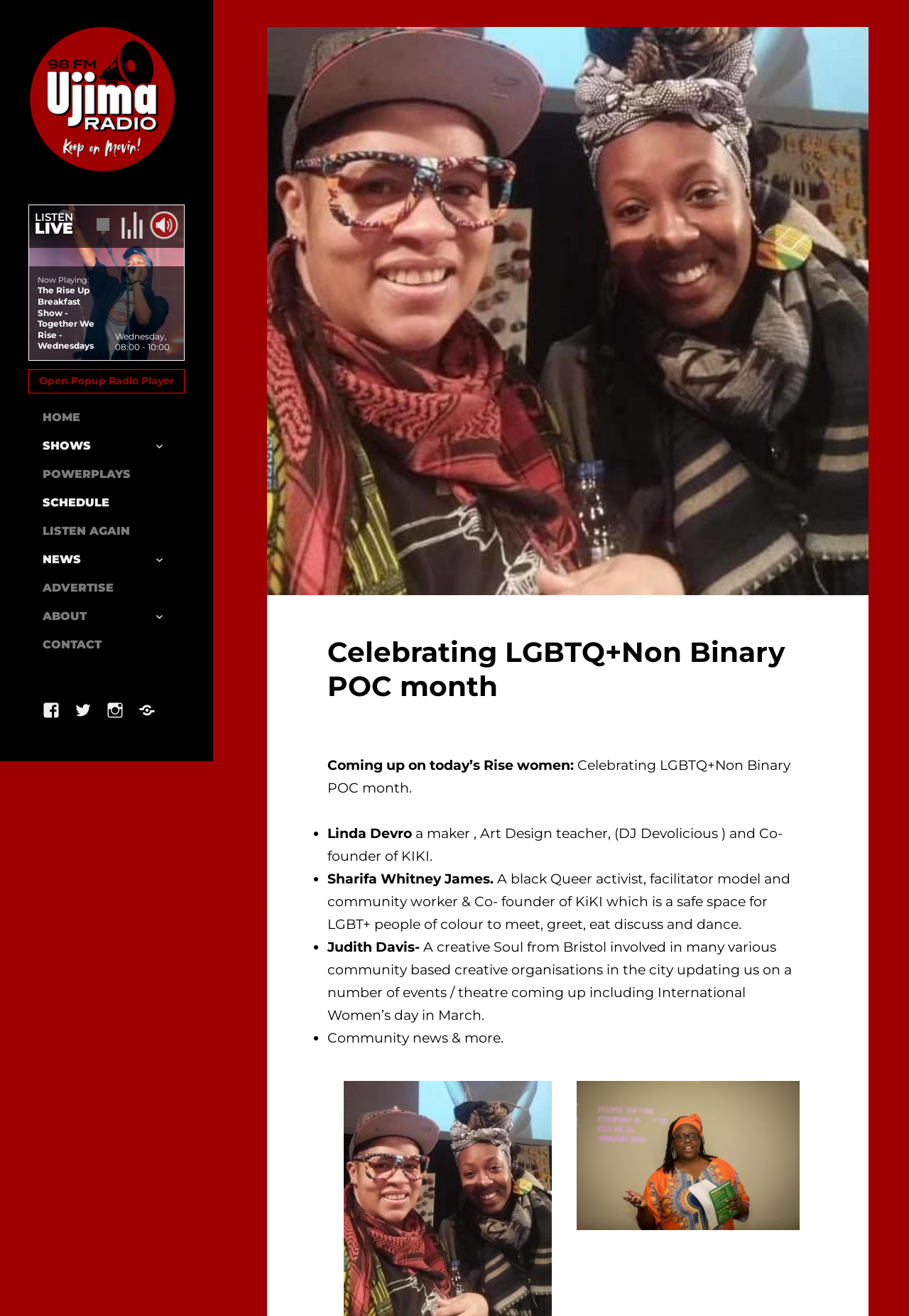Answer in one word or a short phrase: 
What is the time of the radio show?

08:00